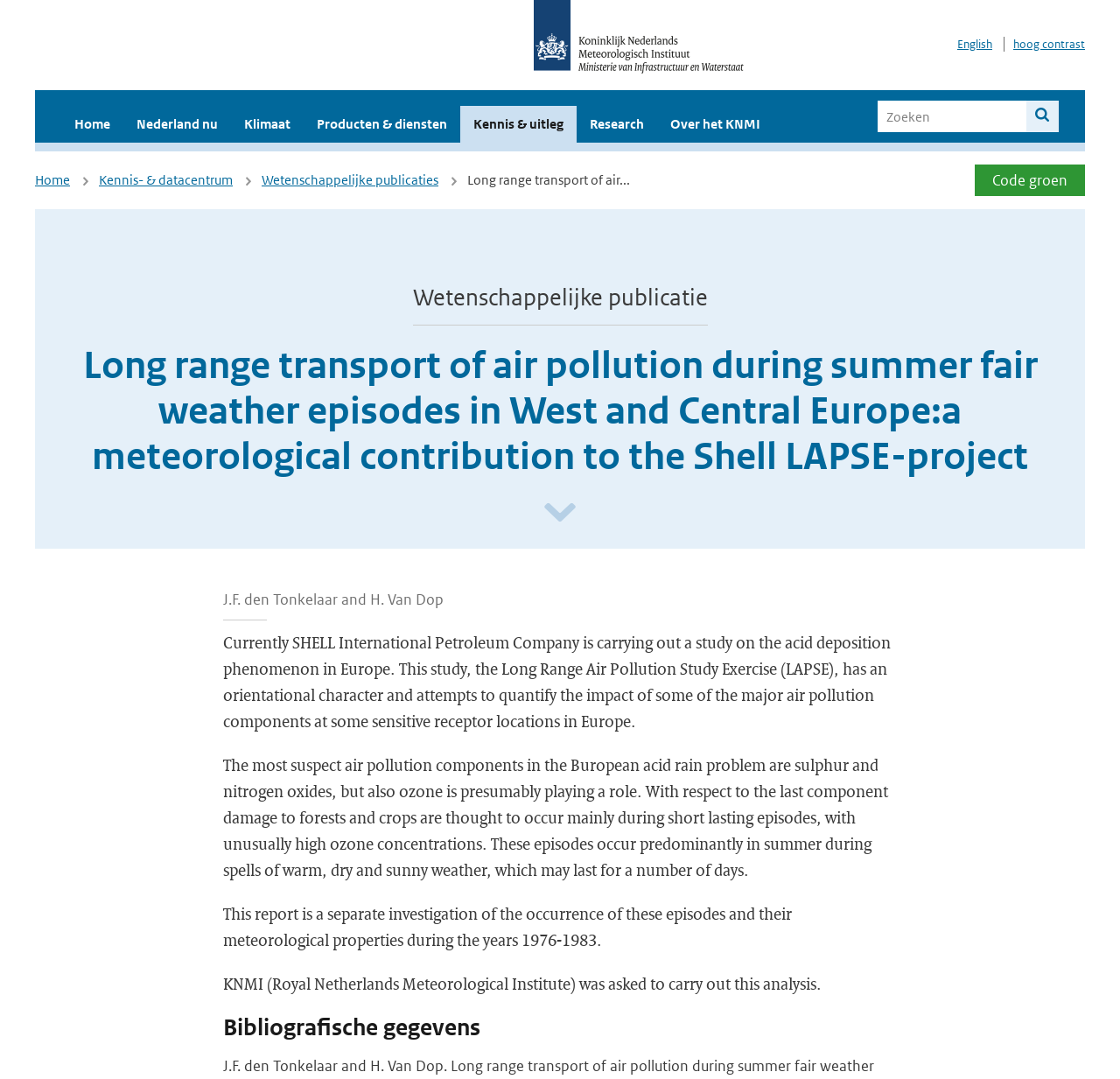What is the name of the institute?
Kindly answer the question with as much detail as you can.

The logo at the top left corner of the webpage has the text 'Logo Koninklijk Nederlands Meteorologisch Instituut | Ministerie van Infrastructuur en Waterstaat', which indicates that the institute is KNMI.